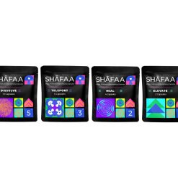What is the purpose of the packaging design?
Answer the question in as much detail as possible.

According to the caption, the overall design is intended to attract attention and convey a trendy, playful branding, which suggests that the primary purpose of the design is to grab the consumer's attention.